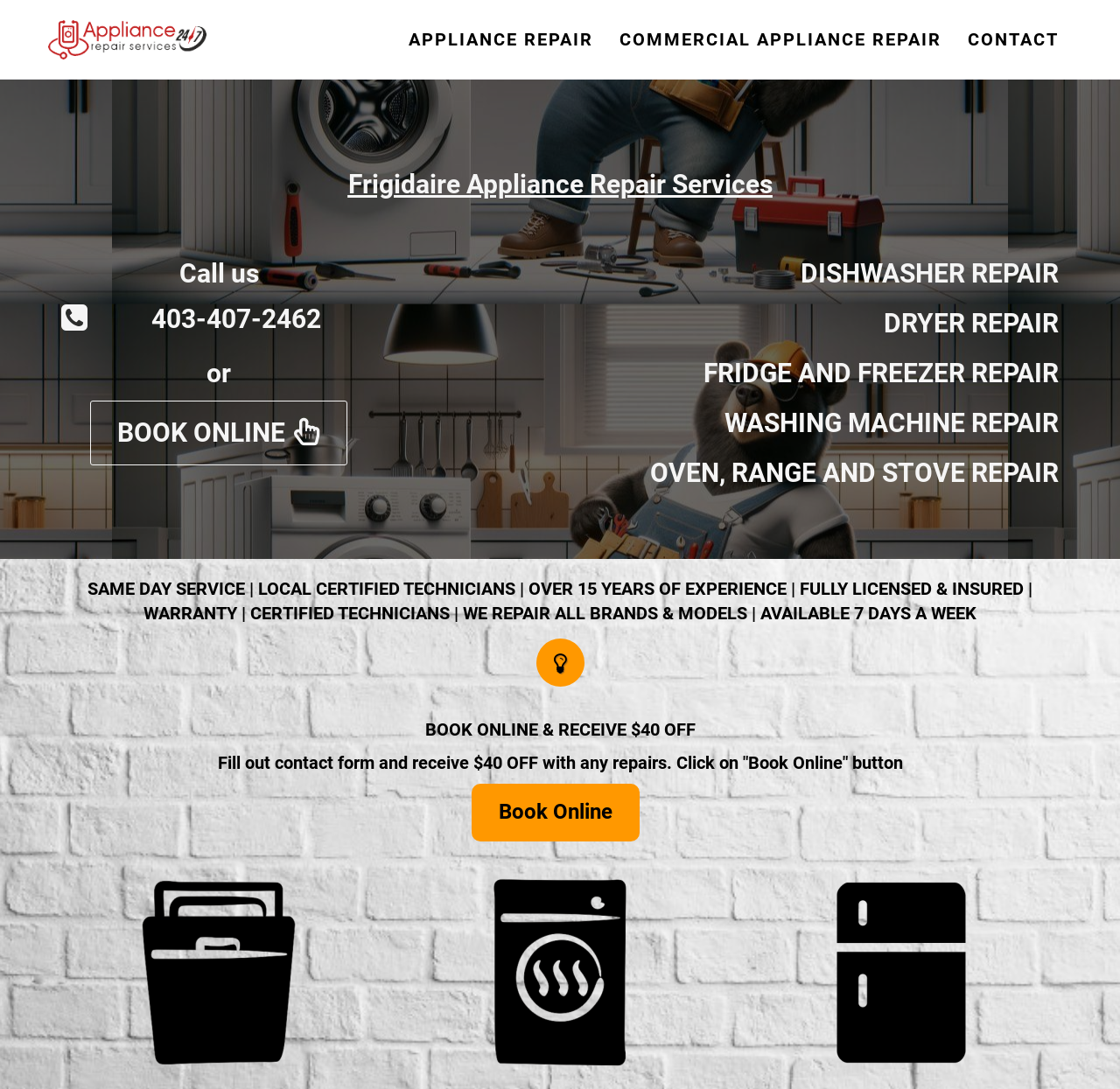What is the discount offered for booking online?
Carefully examine the image and provide a detailed answer to the question.

I found the discount information by reading the static text 'BOOK ONLINE & RECEIVE $40 OFF' which is located below the 'SAME DAY SERVICE | LOCAL CERTIFIED TECHNICIANS | OVER 15 YEARS OF EXPERIENCE | FULLY LICENSED & INSURED | WARRANTY | CERTIFIED TECHNICIANS | WE REPAIR ALL BRANDS & MODELS | AVAILABLE 7 DAYS A WEEK' text.